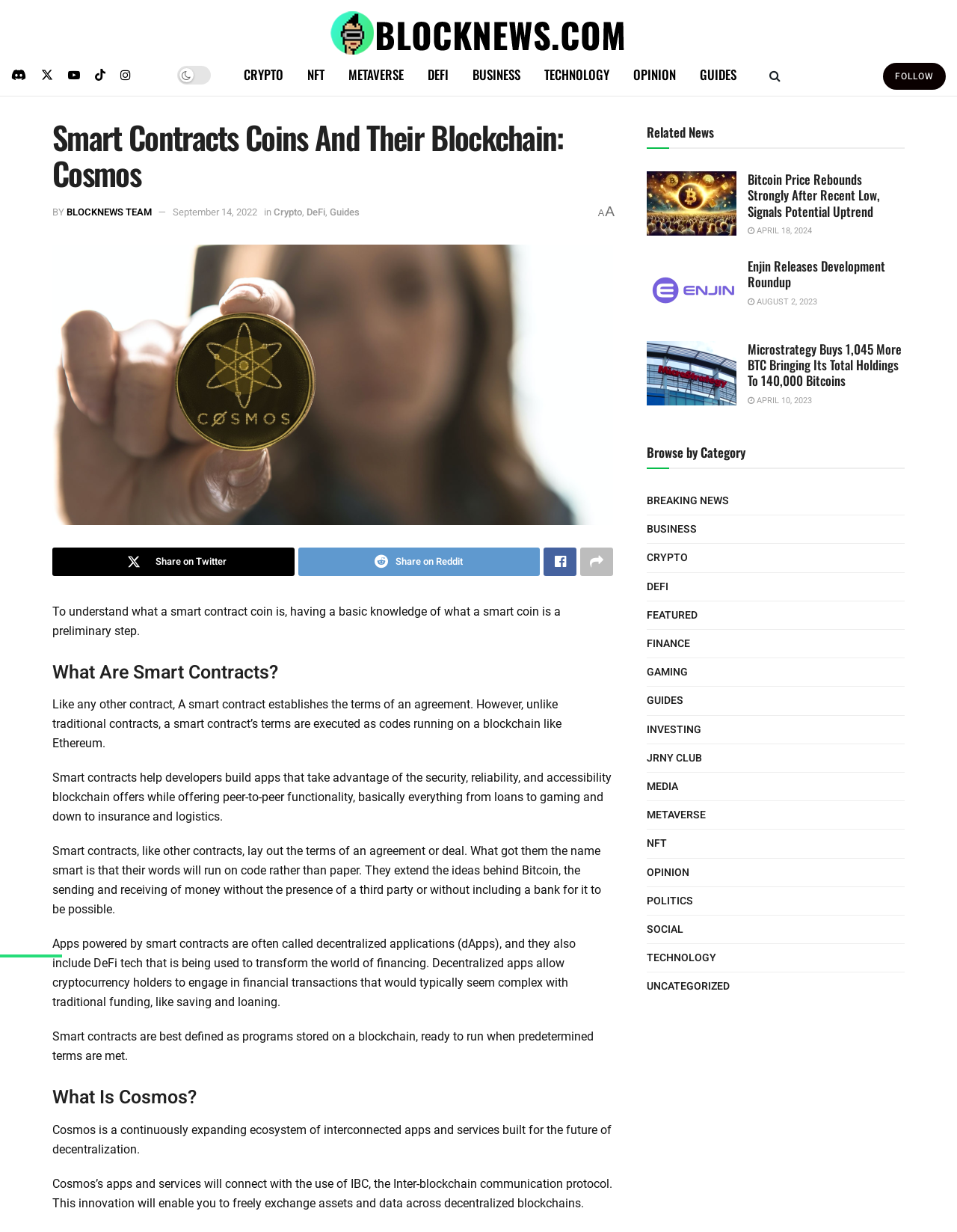Consider the image and give a detailed and elaborate answer to the question: 
What is Cosmos?

I determined the answer by reading the static text element that describes Cosmos as 'a continuously expanding ecosystem of interconnected apps and services built for the future of decentralization'.